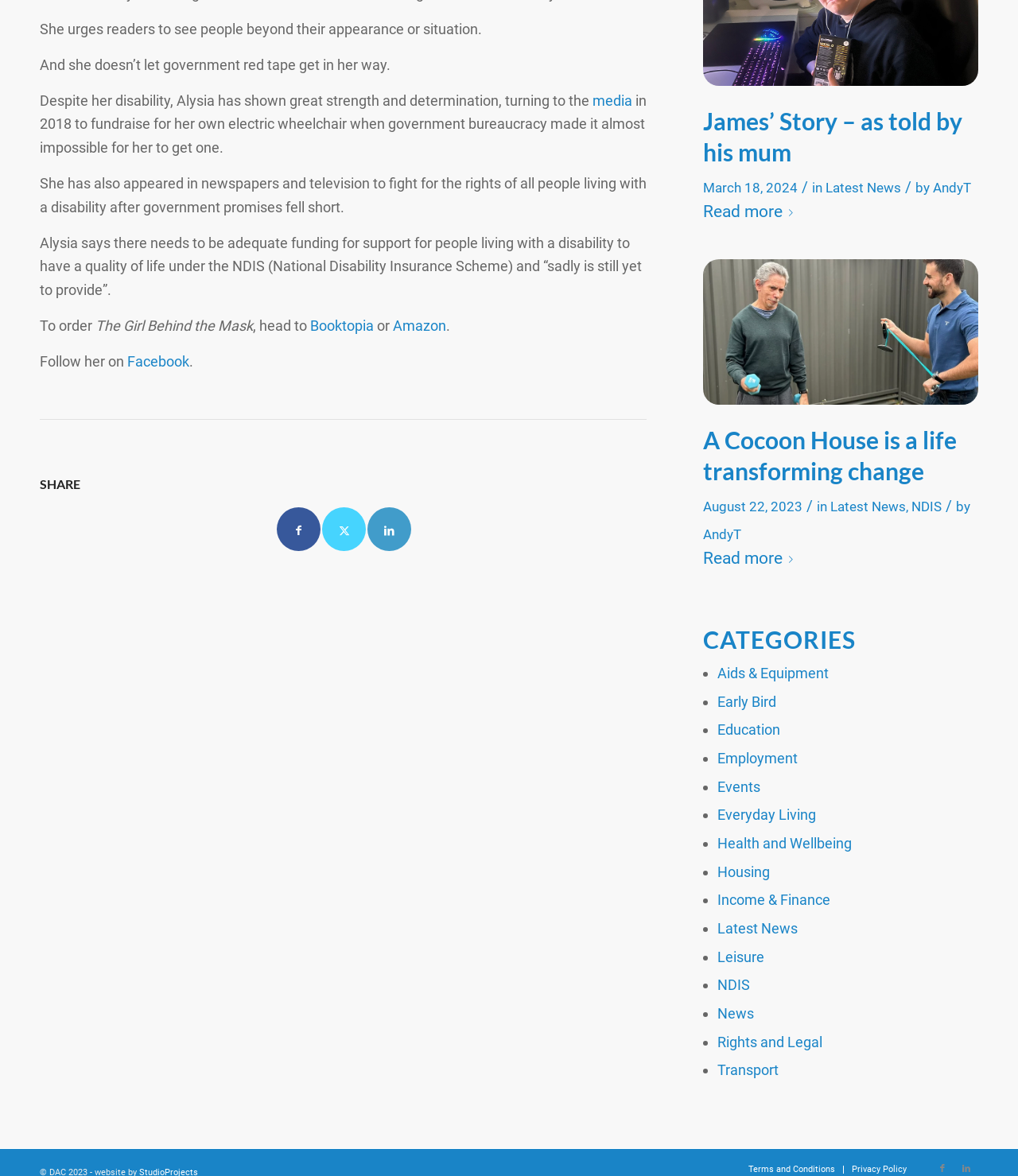Find the bounding box coordinates of the element I should click to carry out the following instruction: "Read more about James' story".

[0.691, 0.09, 0.945, 0.141]